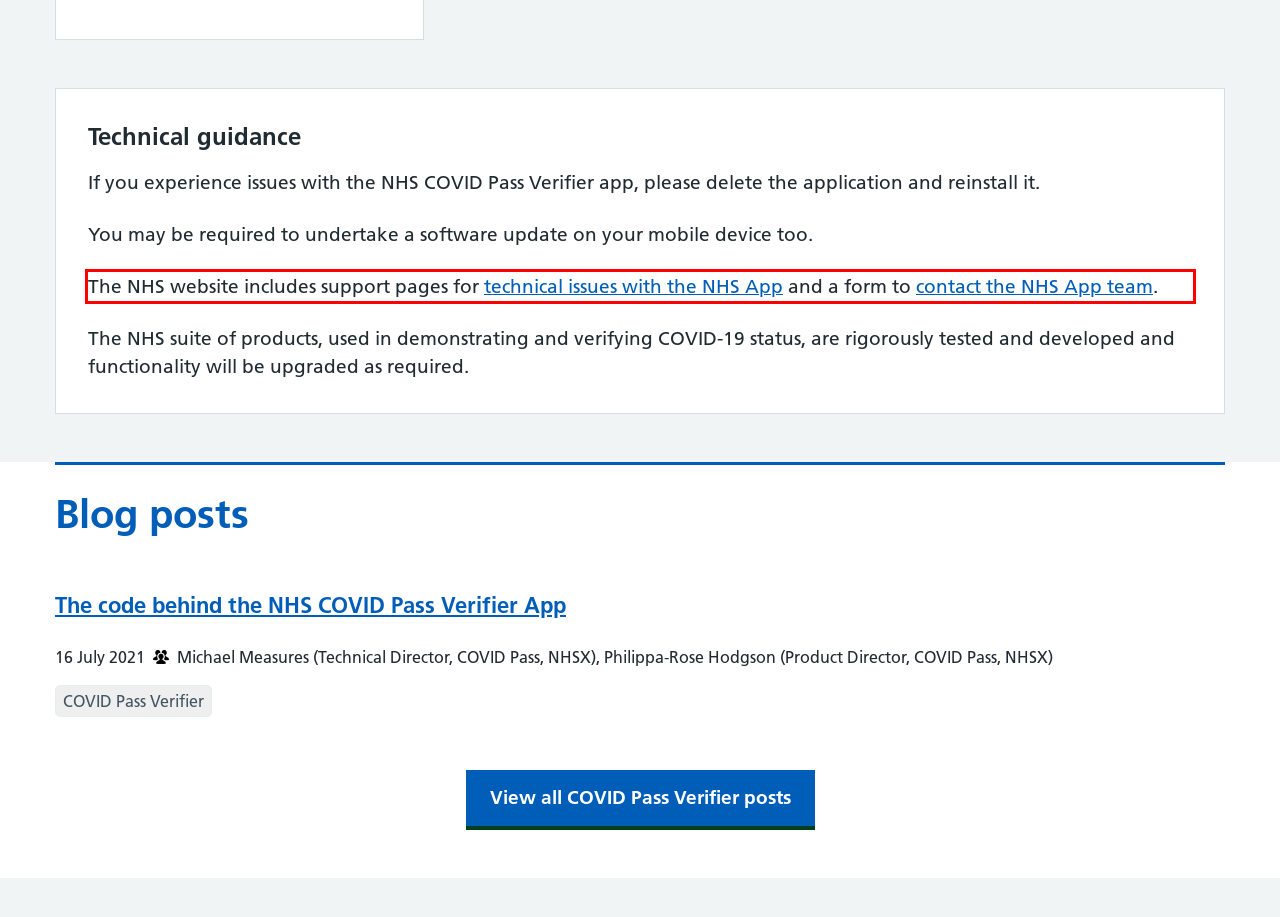Look at the webpage screenshot and recognize the text inside the red bounding box.

The NHS website includes support pages for technical issues with the NHS App and a form to contact the NHS App team.